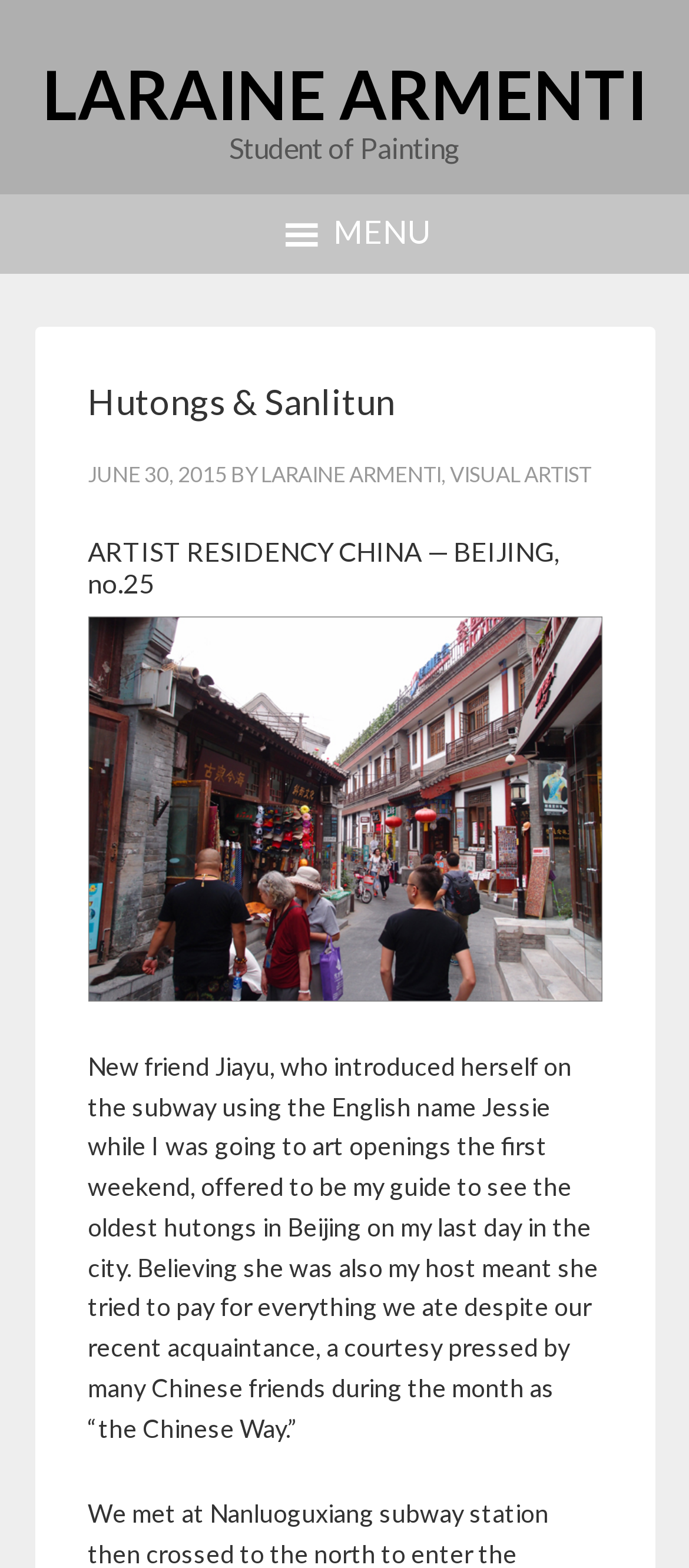Find the bounding box coordinates for the element described here: "LARAINE ARMENTI".

[0.062, 0.034, 0.938, 0.086]